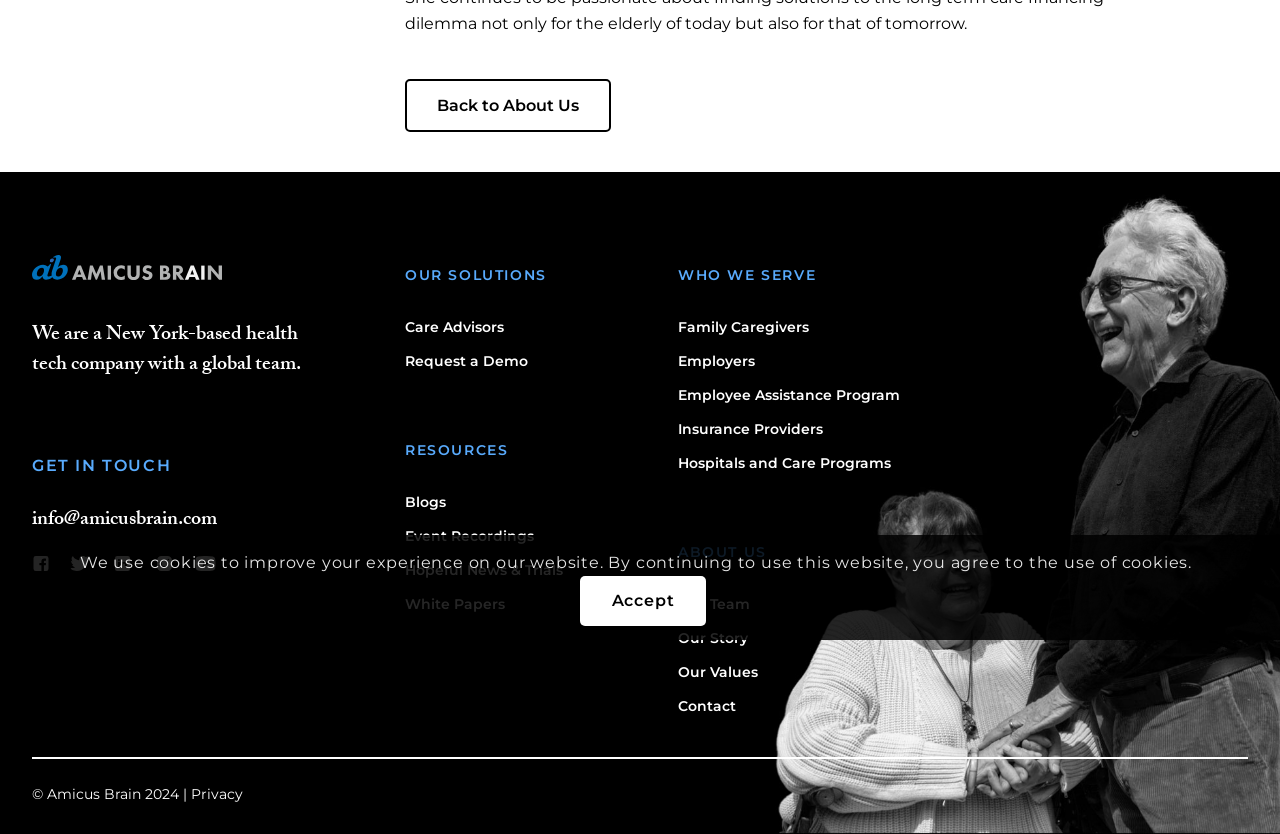Based on the element description, predict the bounding box coordinates (top-left x, top-left y, bottom-right x, bottom-right y) for the UI element in the screenshot: About Us

[0.53, 0.651, 0.599, 0.672]